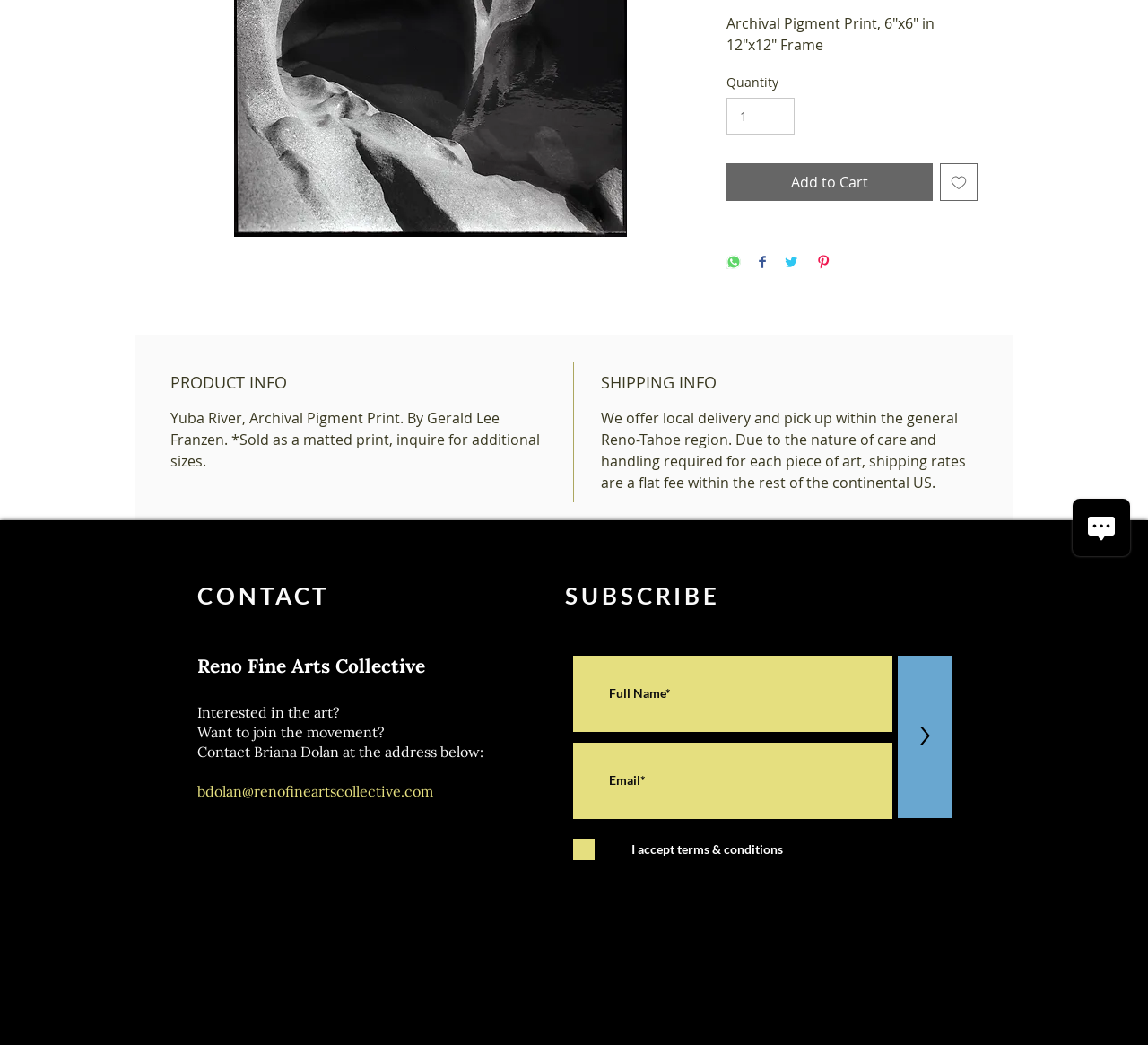Provide the bounding box coordinates of the HTML element described as: ">". The bounding box coordinates should be four float numbers between 0 and 1, i.e., [left, top, right, bottom].

[0.782, 0.628, 0.829, 0.783]